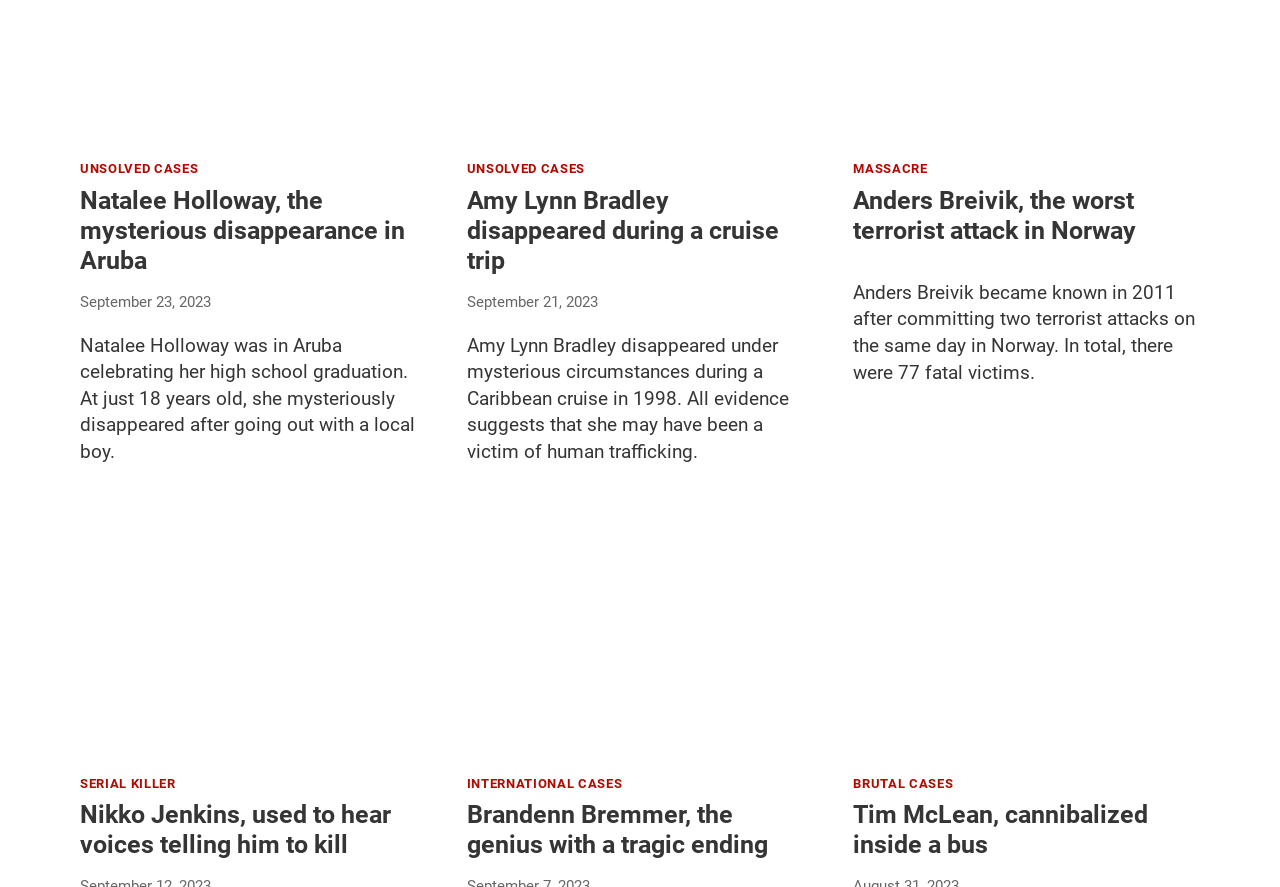Determine the bounding box coordinates for the clickable element to execute this instruction: "Read about Nikko Jenkins, who used to hear voices telling him to kill". Provide the coordinates as four float numbers between 0 and 1, i.e., [left, top, right, bottom].

[0.062, 0.902, 0.305, 0.968]